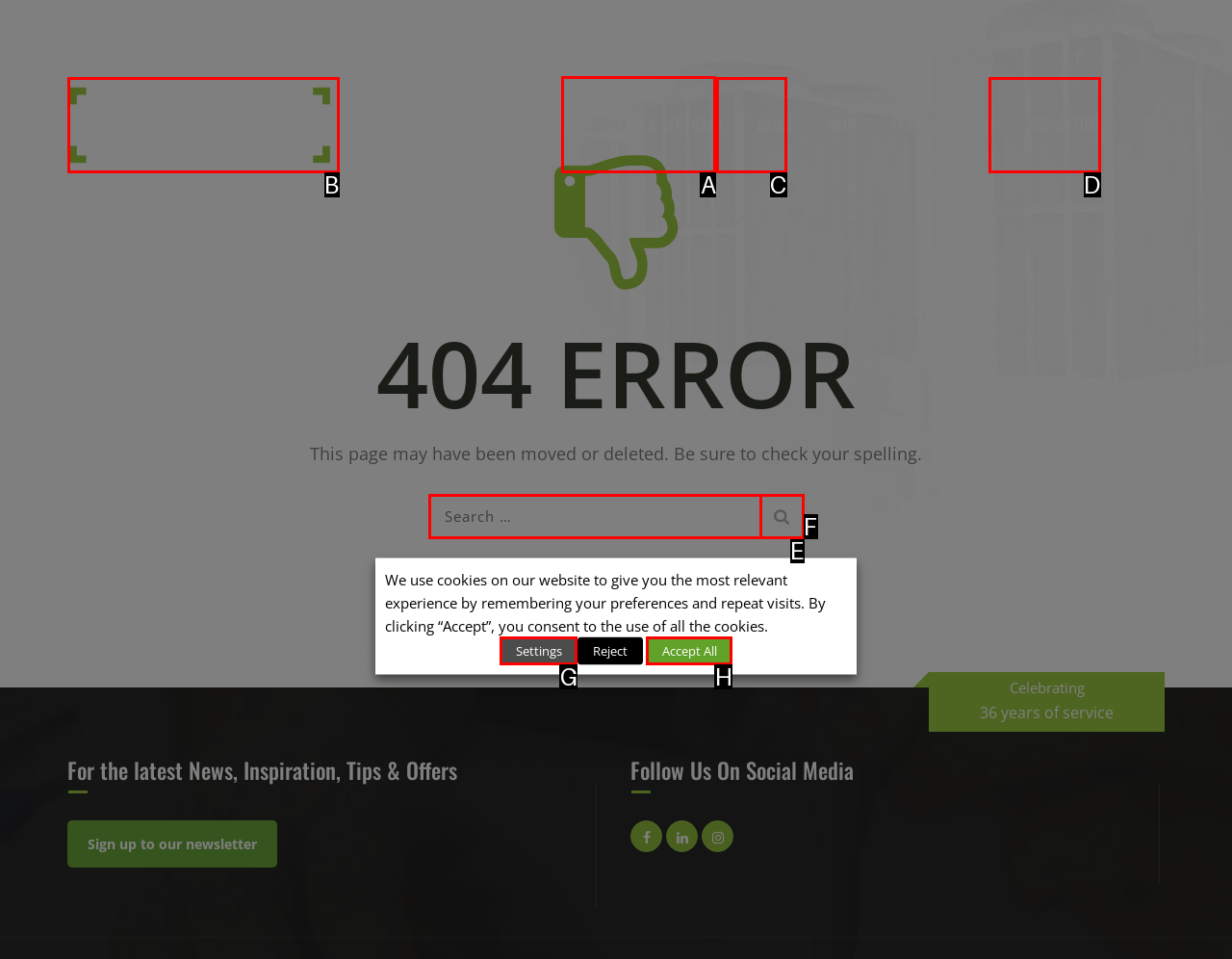Which lettered option should be clicked to achieve the task: Click the REPAIR & SERVICING link? Choose from the given choices.

A